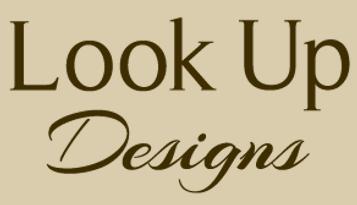Offer an in-depth caption that covers the entire scene depicted in the image.

The image showcases a stylized text design that reads "Look Up Designs," presented in an elegant script font. The words are set against a subtle beige background, emphasizing the graceful curves and flowing lines of the typography. This imagery evokes a sense of creativity and artistry, suggesting a brand focused on design and inspiration. The choice of colors and font style reflects a blend of sophistication and warmth, making it appealing to an audience interested in custom designs or artistic concepts.